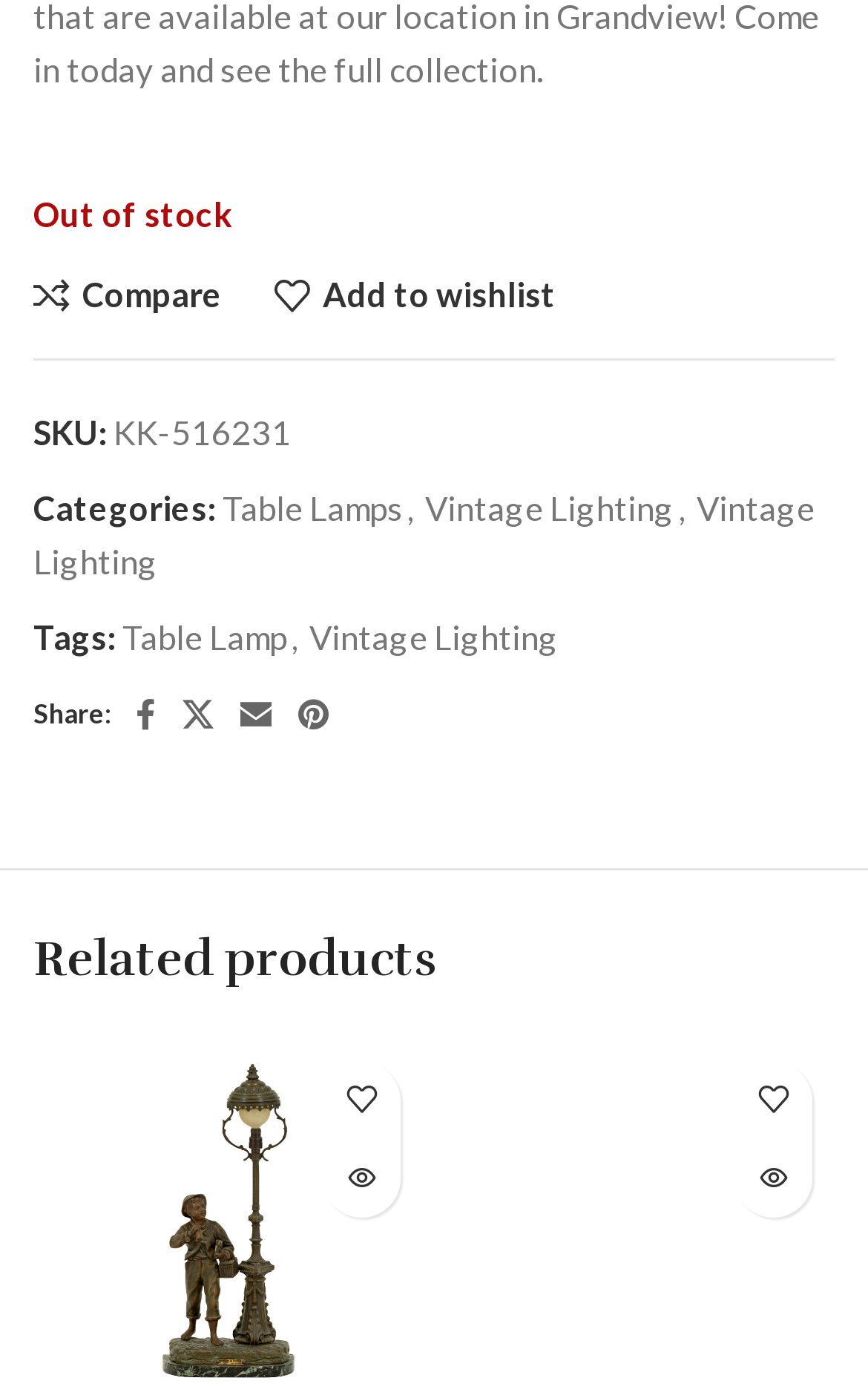How many related products are shown?
Examine the webpage screenshot and provide an in-depth answer to the question.

The number of related products can be determined by counting the link elements with the text 'Read more about...' which are located below the heading 'Related products', indicating that there are 2 related products shown.